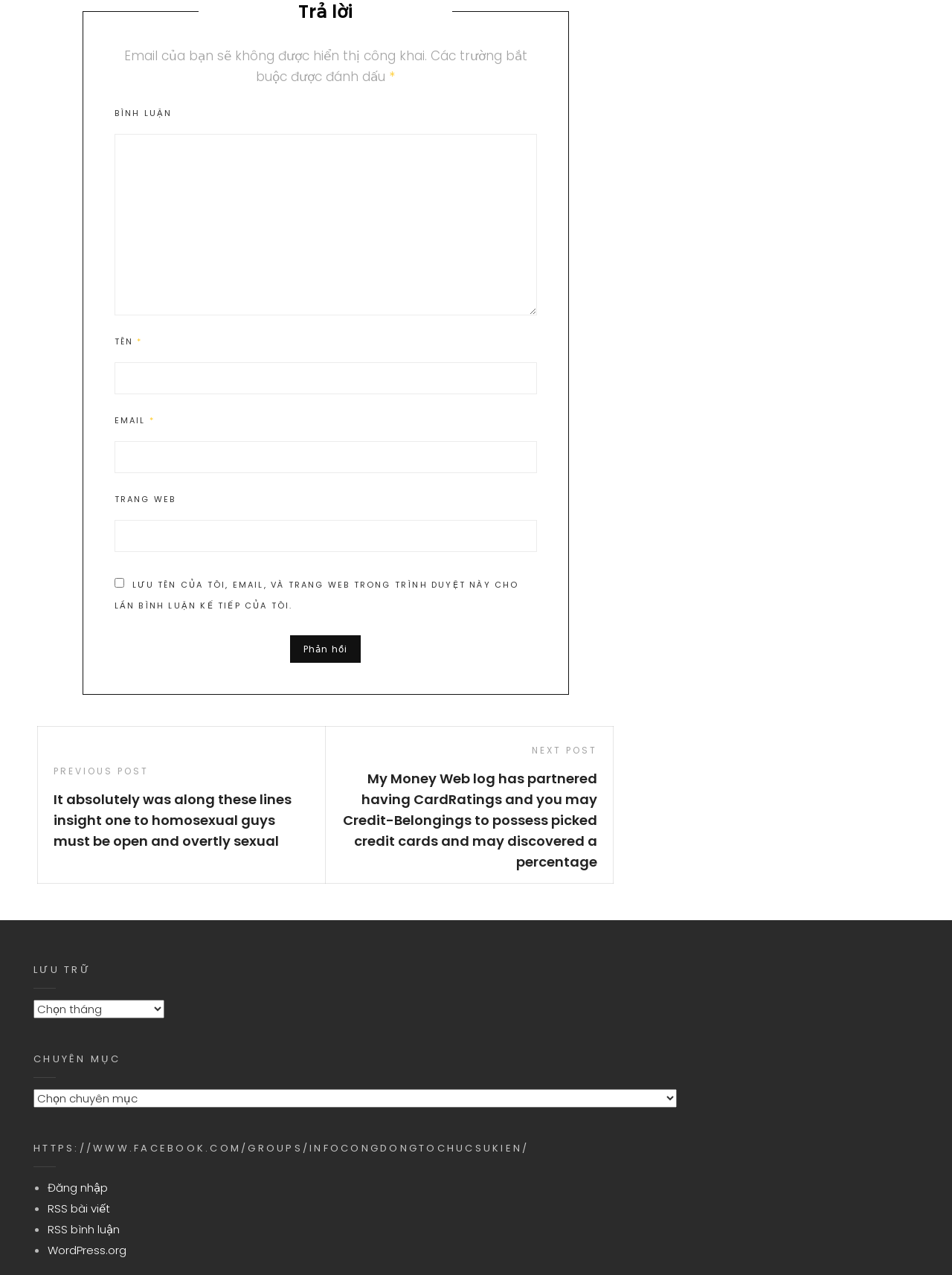Find the bounding box coordinates for the area that should be clicked to accomplish the instruction: "Input your email".

[0.12, 0.346, 0.564, 0.371]